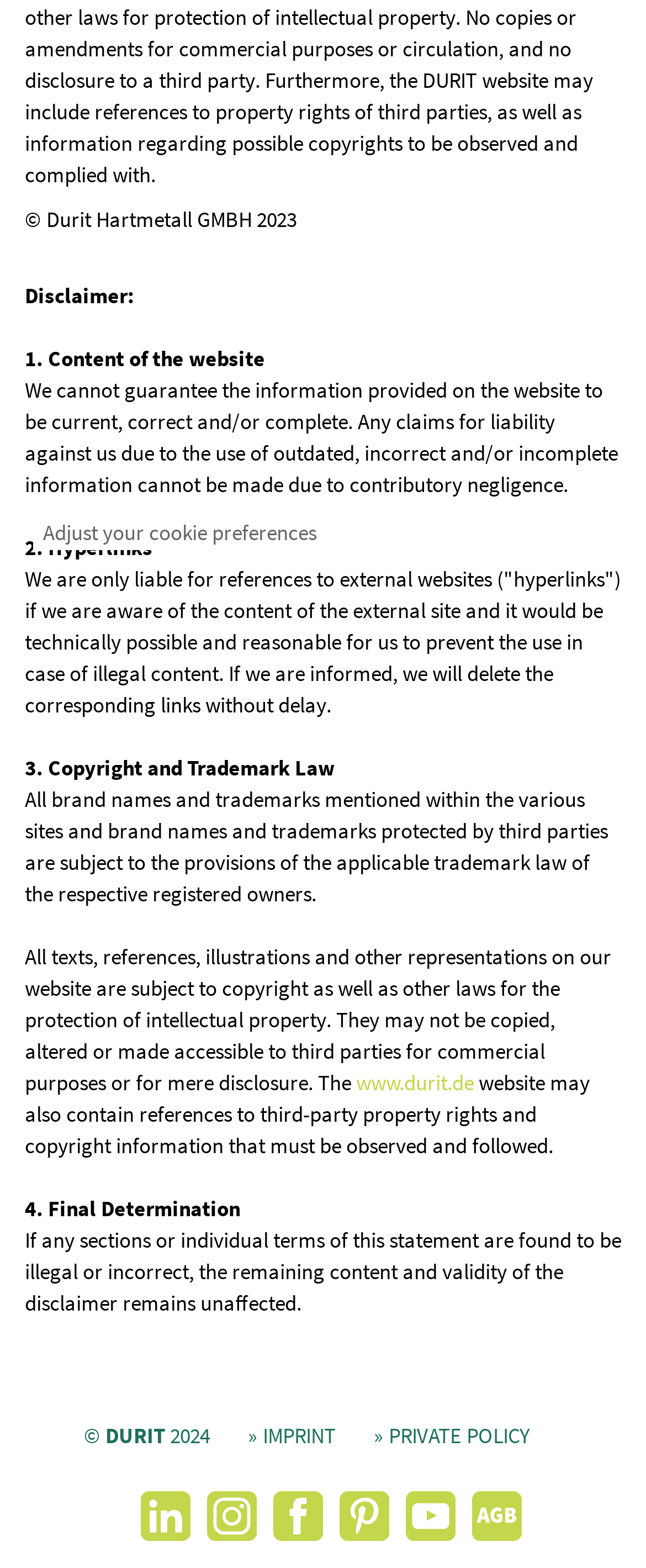Refer to the element description » Private policy and identify the corresponding bounding box in the screenshot. Format the coordinates as (top-left x, top-left y, bottom-right x, bottom-right y) with values in the range of 0 to 1.

[0.578, 0.907, 0.819, 0.925]